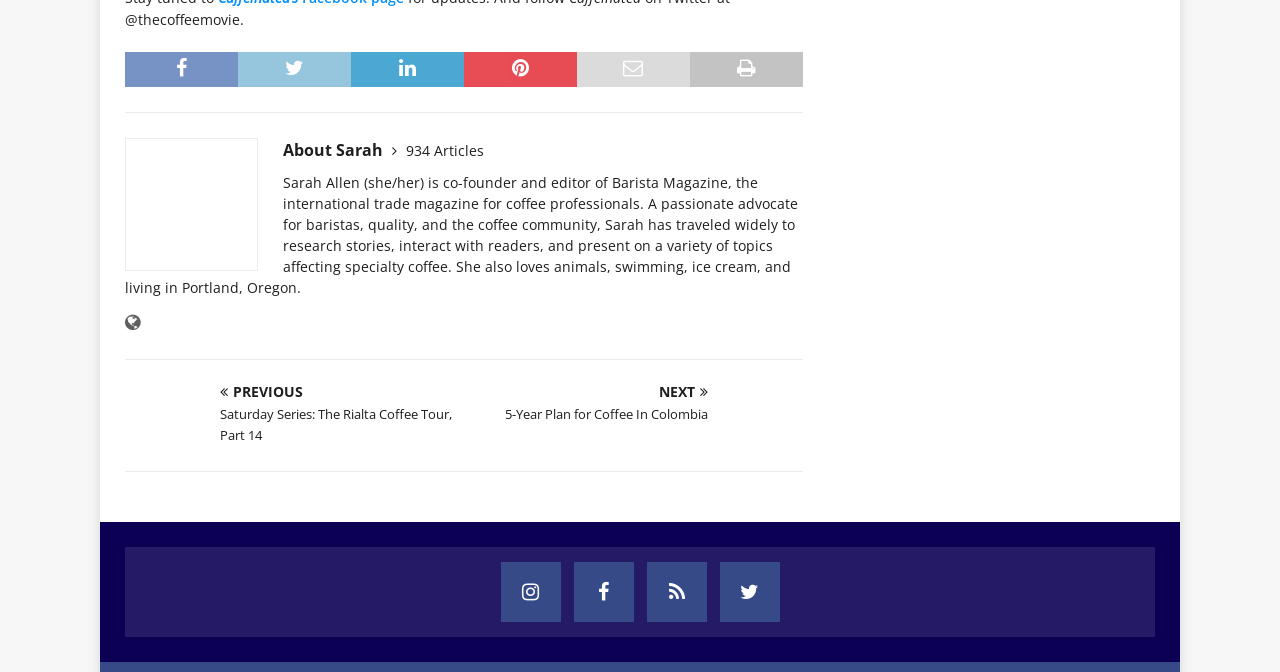Please study the image and answer the question comprehensively:
What is Sarah Allen's profession?

Based on the StaticText element with the text 'Sarah Allen (she/her) is co-founder and editor of Barista Magazine...', we can infer that Sarah Allen's profession is a co-founder and editor.